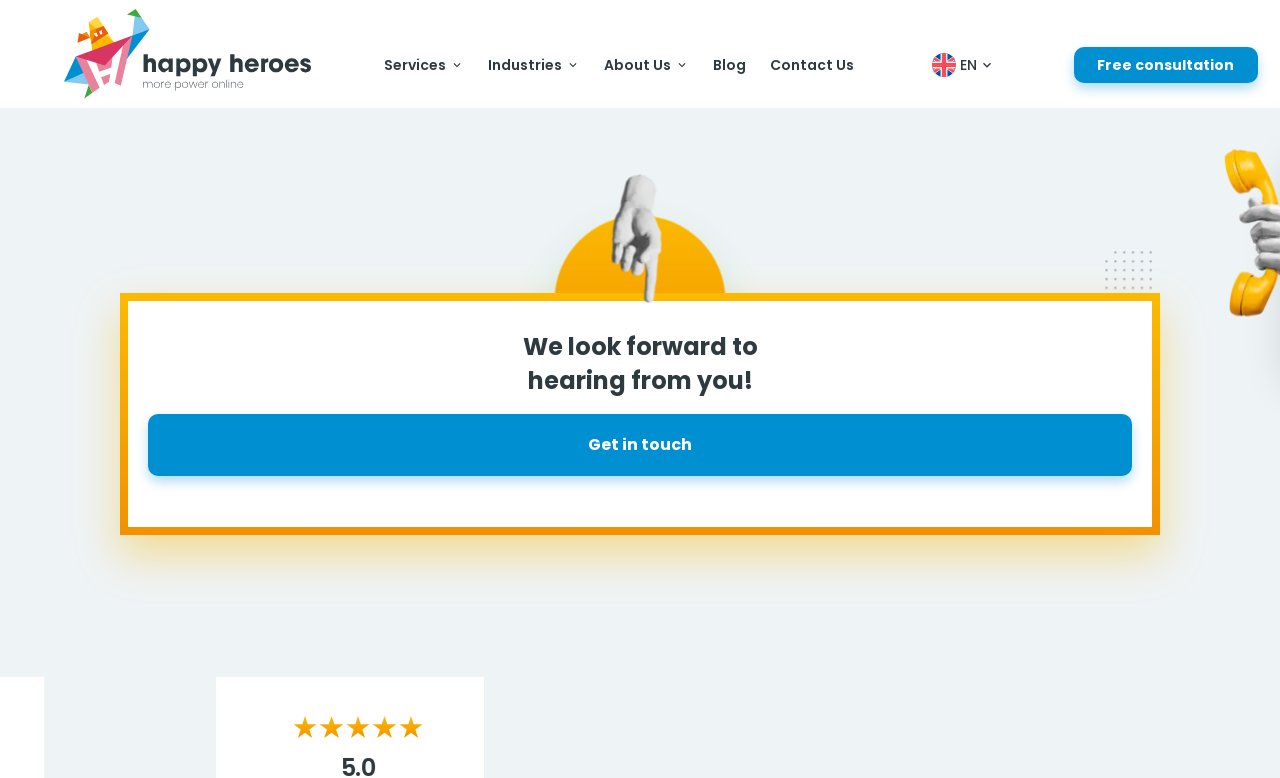Analyze the image and deliver a detailed answer to the question: How many links are there in the top section?

I counted the number of links in the top section, which includes the 'Go to the home page' link and the 'Free consultation' link, and found that there are 2 links.